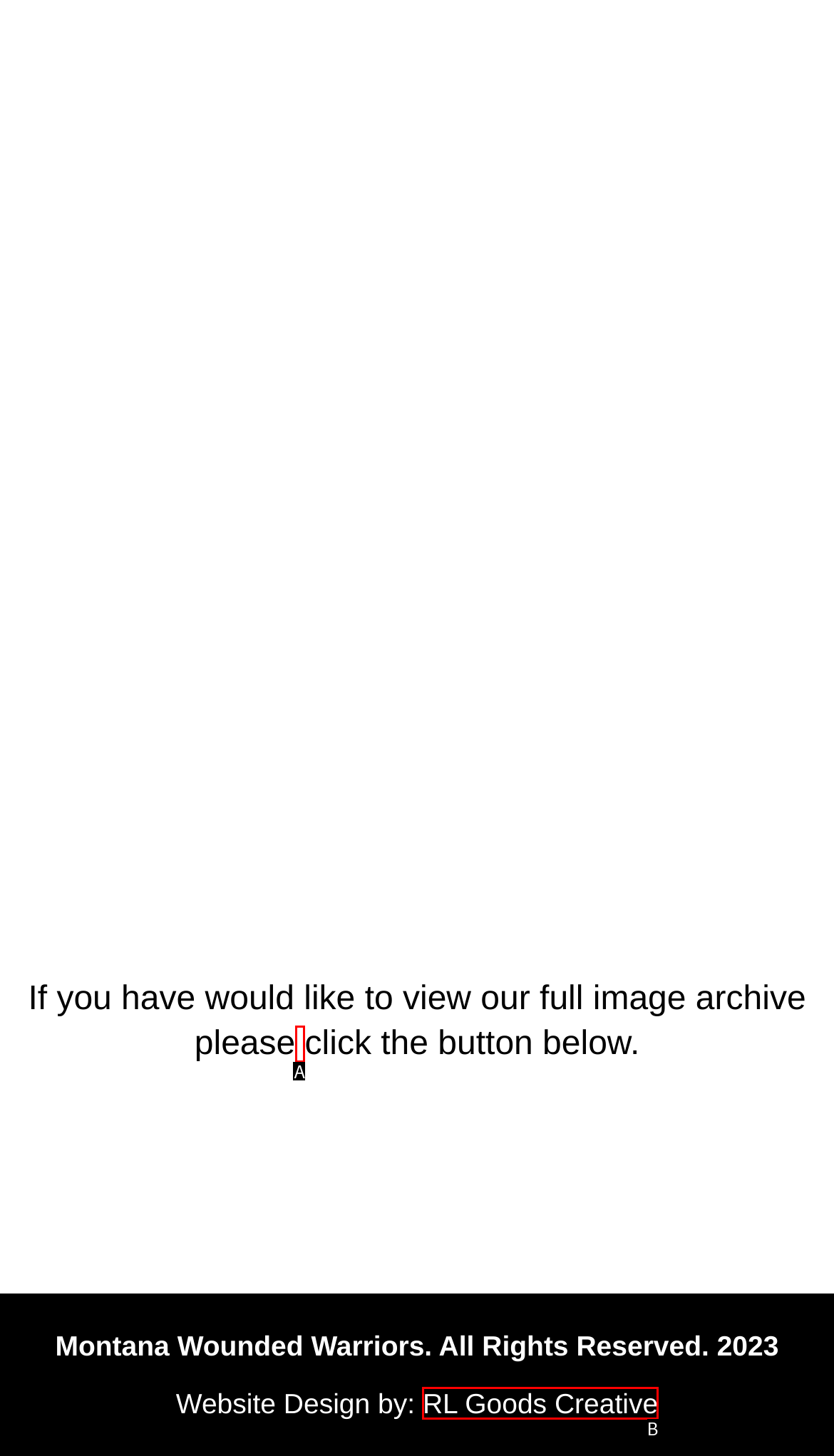From the given options, find the HTML element that fits the description: RL Goods Creative. Reply with the letter of the chosen element.

B